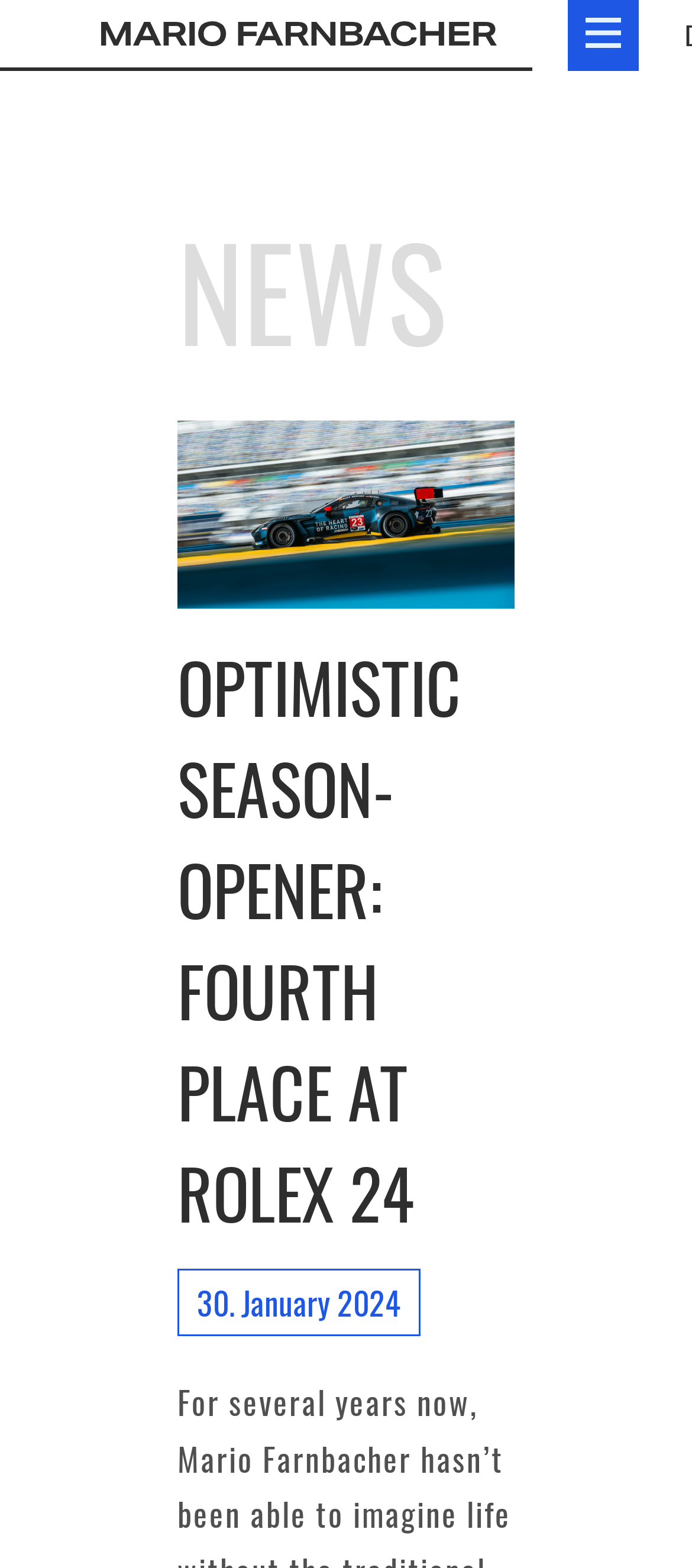Is there a button on the webpage?
Using the visual information from the image, give a one-word or short-phrase answer.

Yes